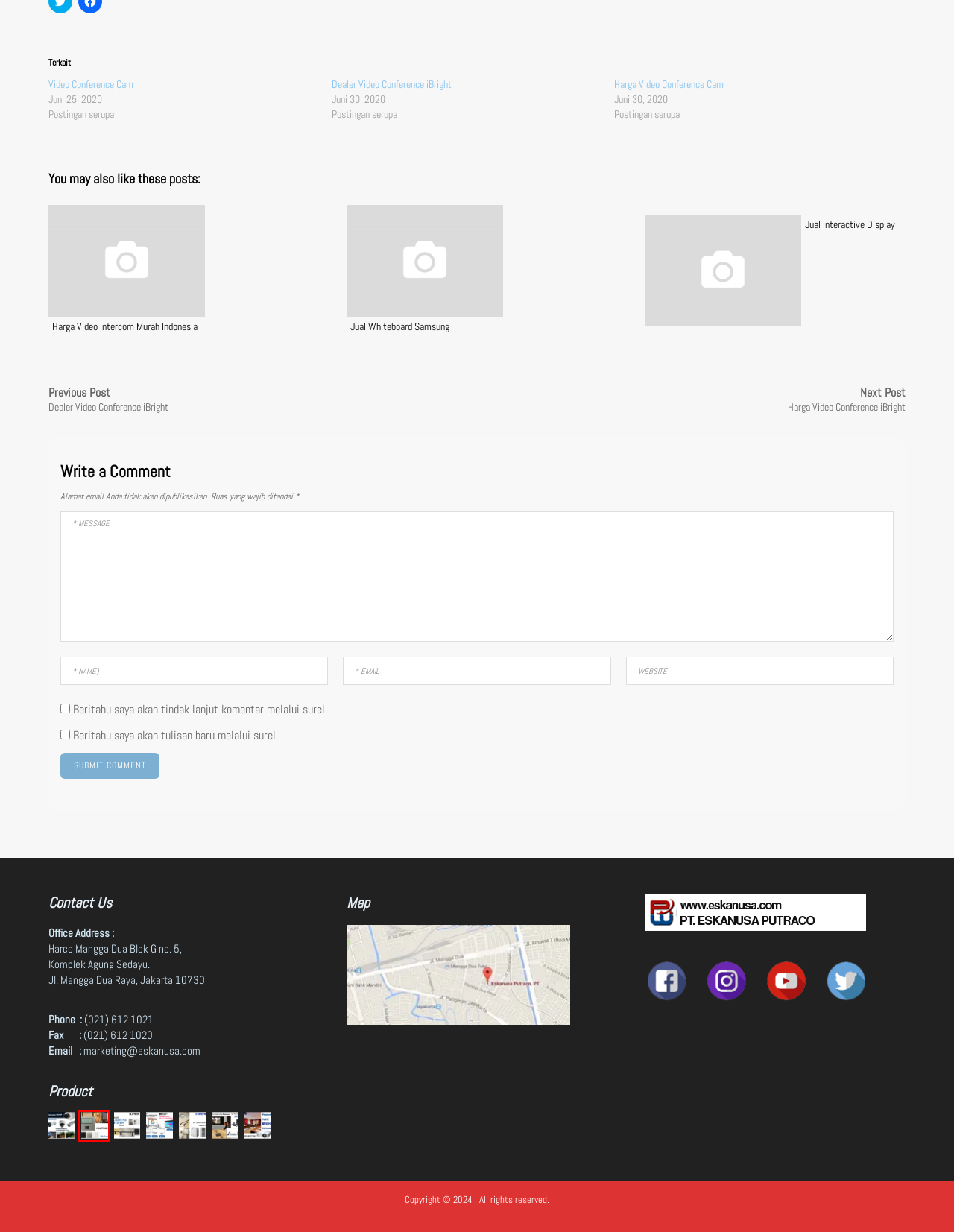You are given a screenshot of a webpage with a red bounding box around an element. Choose the most fitting webpage description for the page that appears after clicking the element within the red bounding box. Here are the candidates:
A. Lutron MyRoom - Jakarta - Indonesia - eskanusa.com
B. Harga Video Conference iBright - Eskanusa Putraco
C. Dealer Video Conference iBright - Eskanusa Putraco
D. Eskanusa Putraco, Distributor Smart Home, Smart Office, Smart Hotel
E. eskanusa, Author at Eskanusa Putraco
F. Uncategorized Archives - Eskanusa Putraco
G. Video Conference Cam - Jakarta - Indonesia - eskanusa.com
H. Harga Video Conference Cam I iBright - Eskanusa Putraco

A